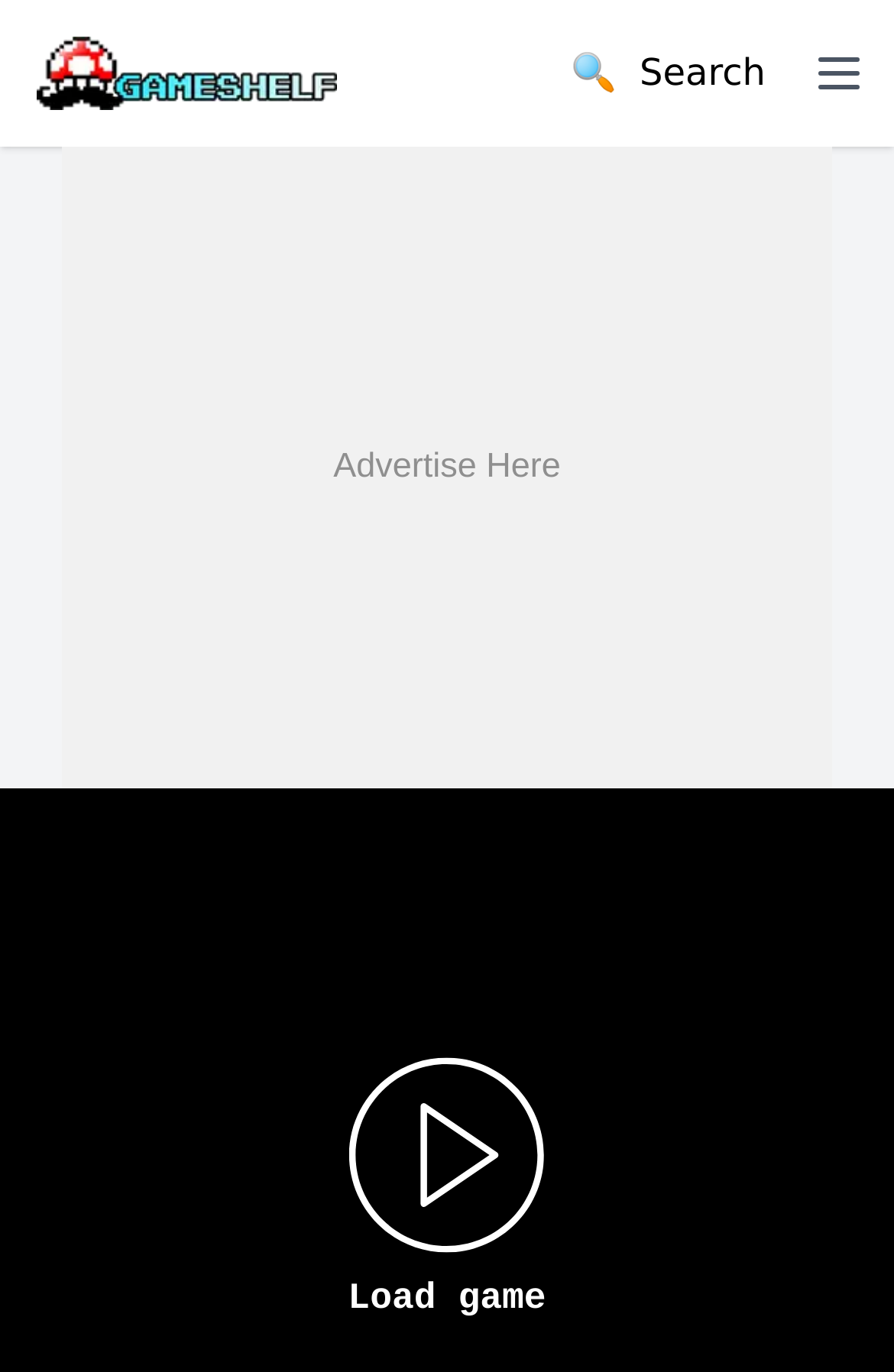Find the bounding box of the element with the following description: "Open mobile menu". The coordinates must be four float numbers between 0 and 1, formatted as [left, top, right, bottom].

[0.887, 0.02, 0.99, 0.087]